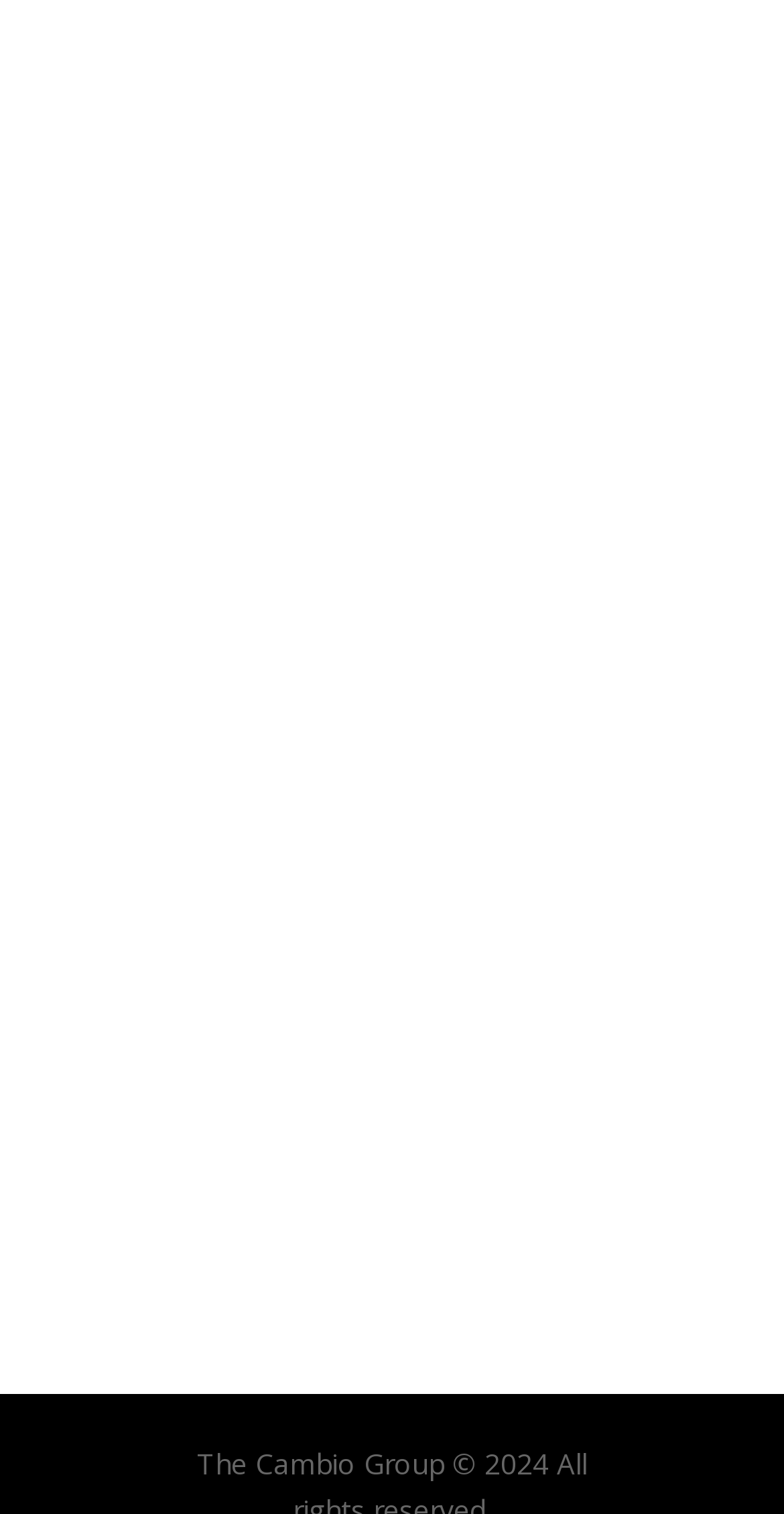How many textboxes are available?
Answer with a single word or short phrase according to what you see in the image.

3